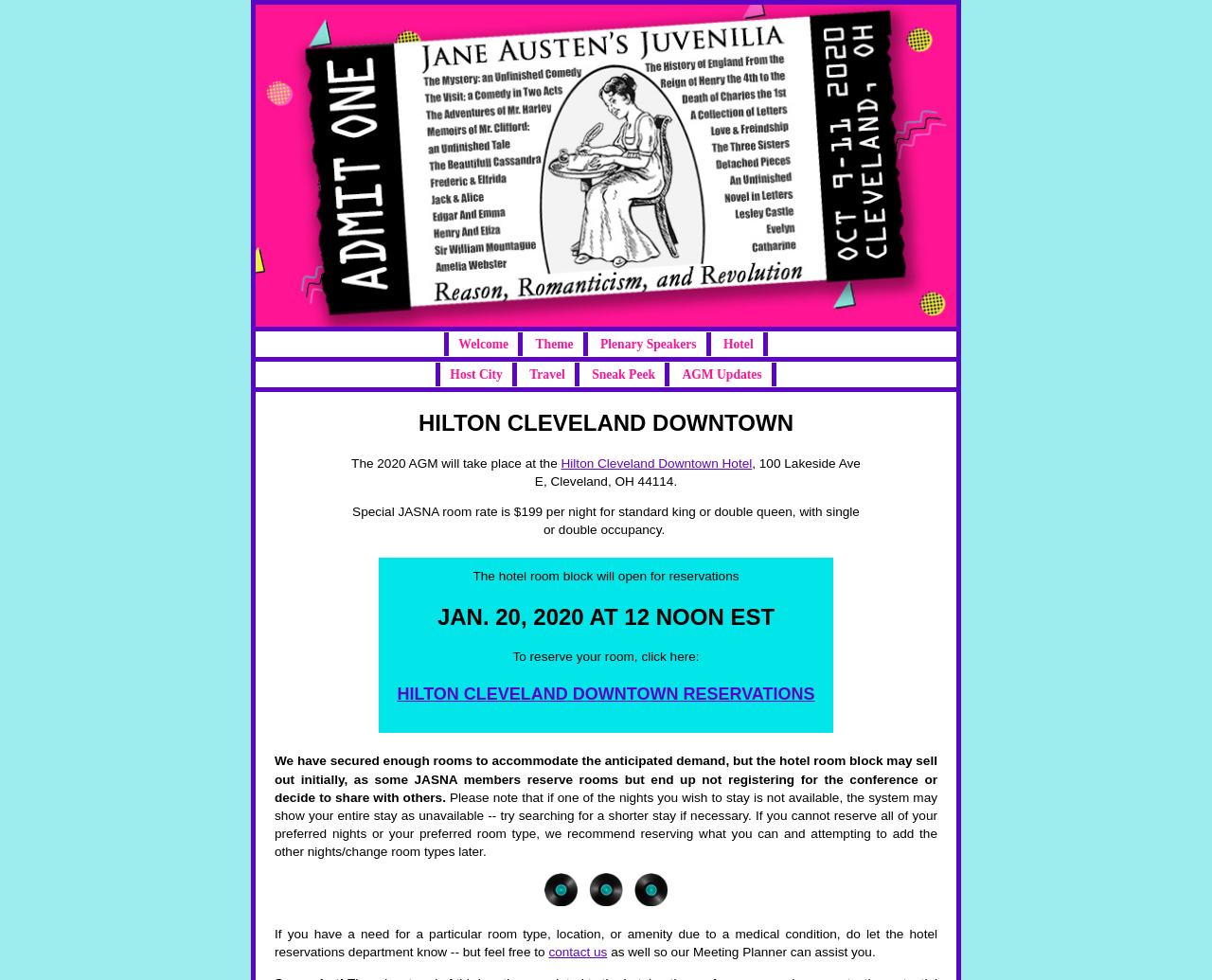Can you find the bounding box coordinates of the area I should click to execute the following instruction: "Click on the 'Welcome' link"?

[0.371, 0.339, 0.431, 0.363]